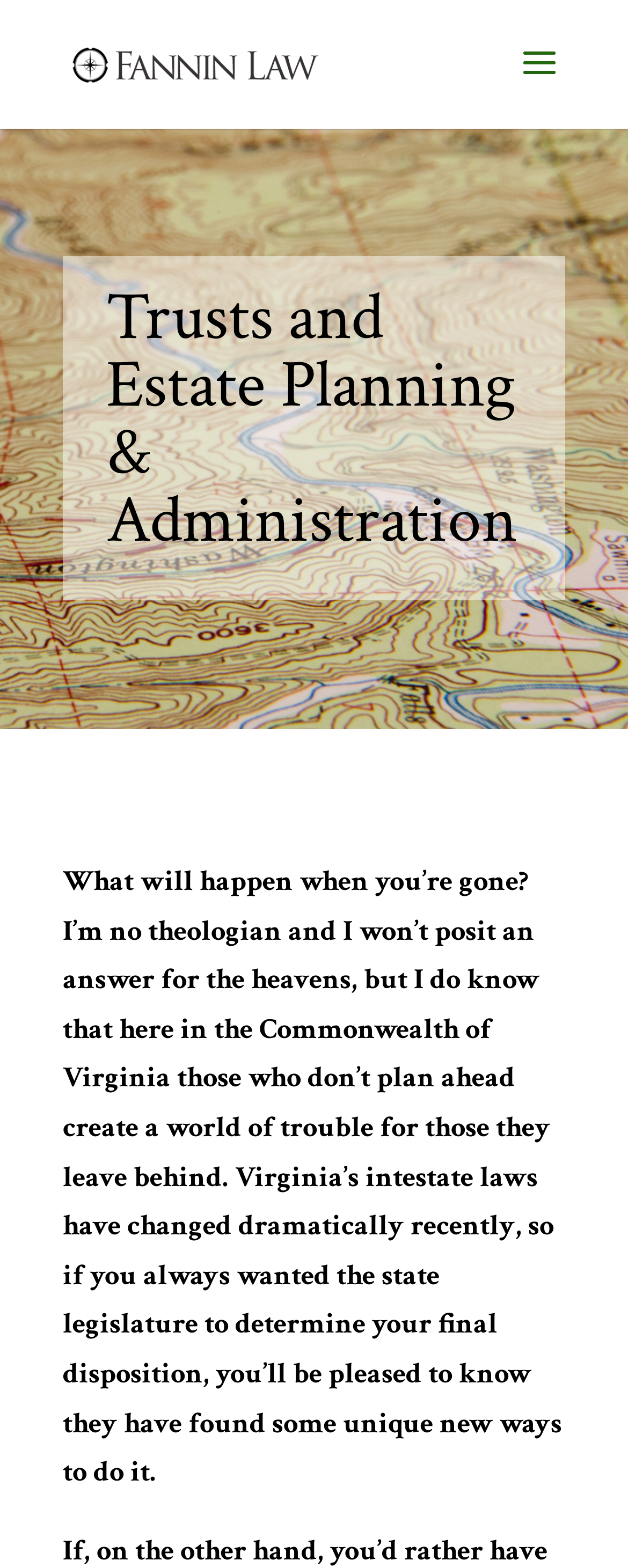Please extract and provide the main headline of the webpage.

Trusts and Estate Planning & Administration